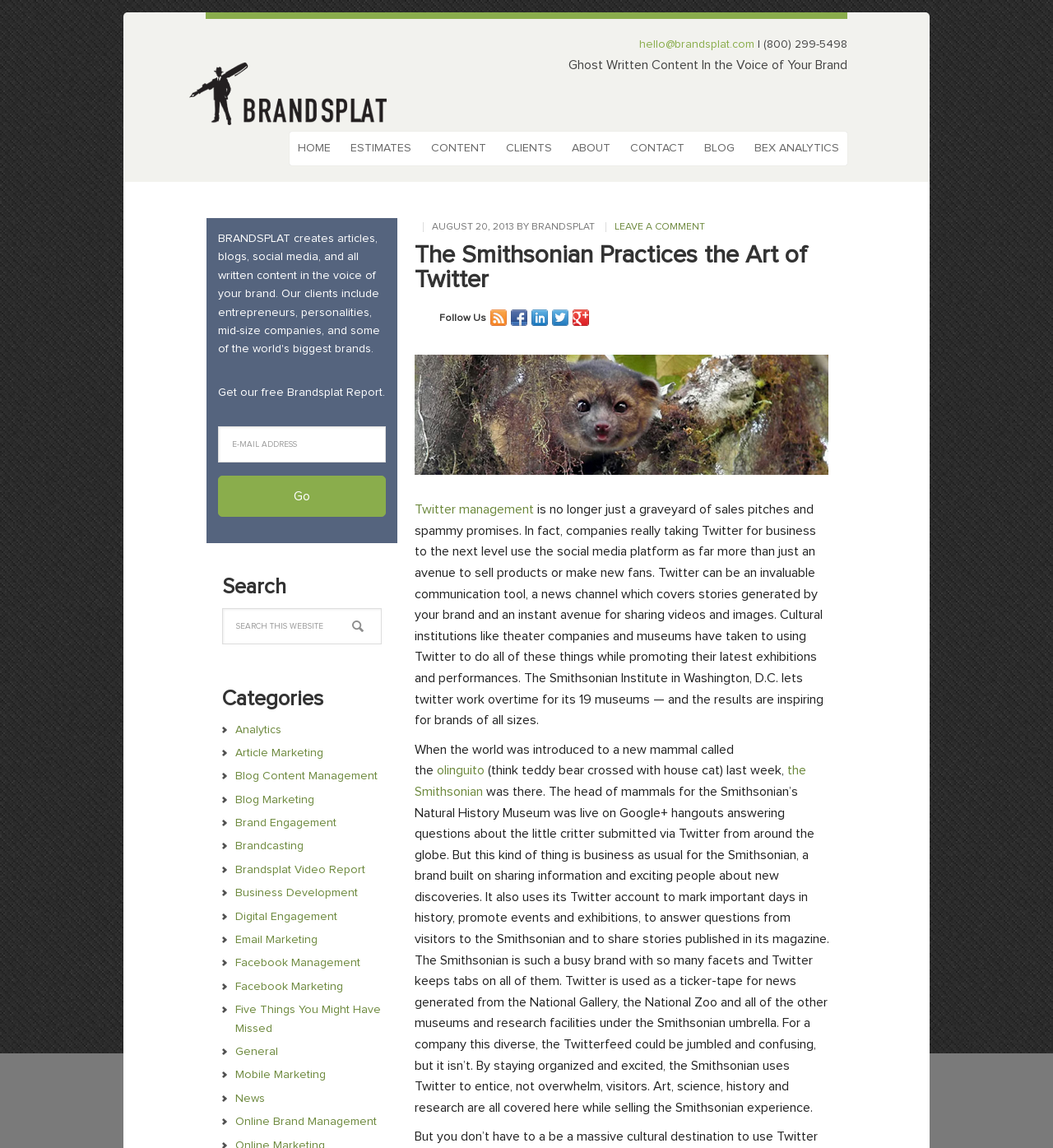Could you please study the image and provide a detailed answer to the question:
What is the name of the new mammal mentioned in the article?

The article mentions that the world was introduced to a new mammal called the olinguito, which is described as a cross between a teddy bear and a house cat.